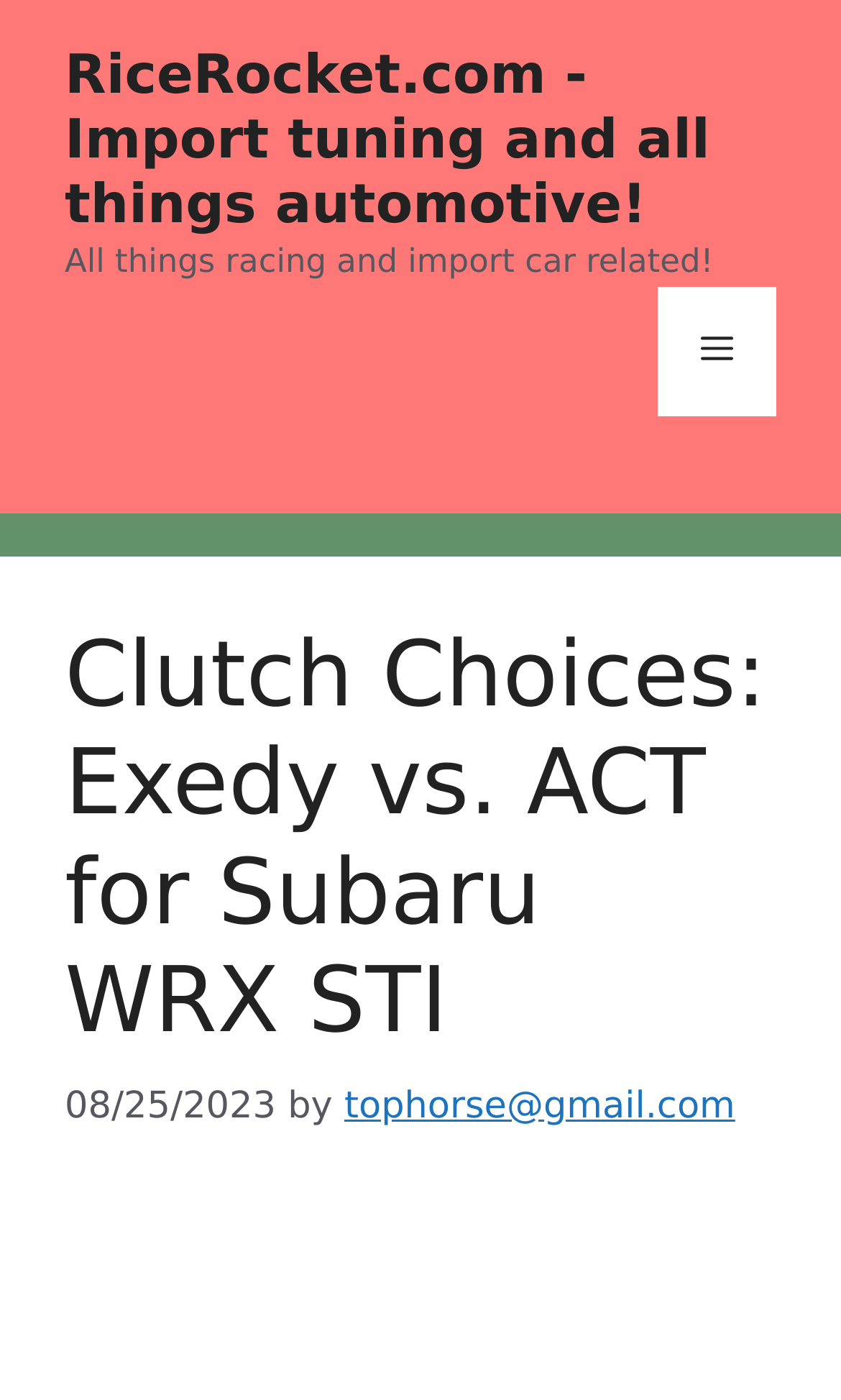Find the coordinates for the bounding box of the element with this description: "tophorse@gmail.com".

[0.409, 0.775, 0.874, 0.806]